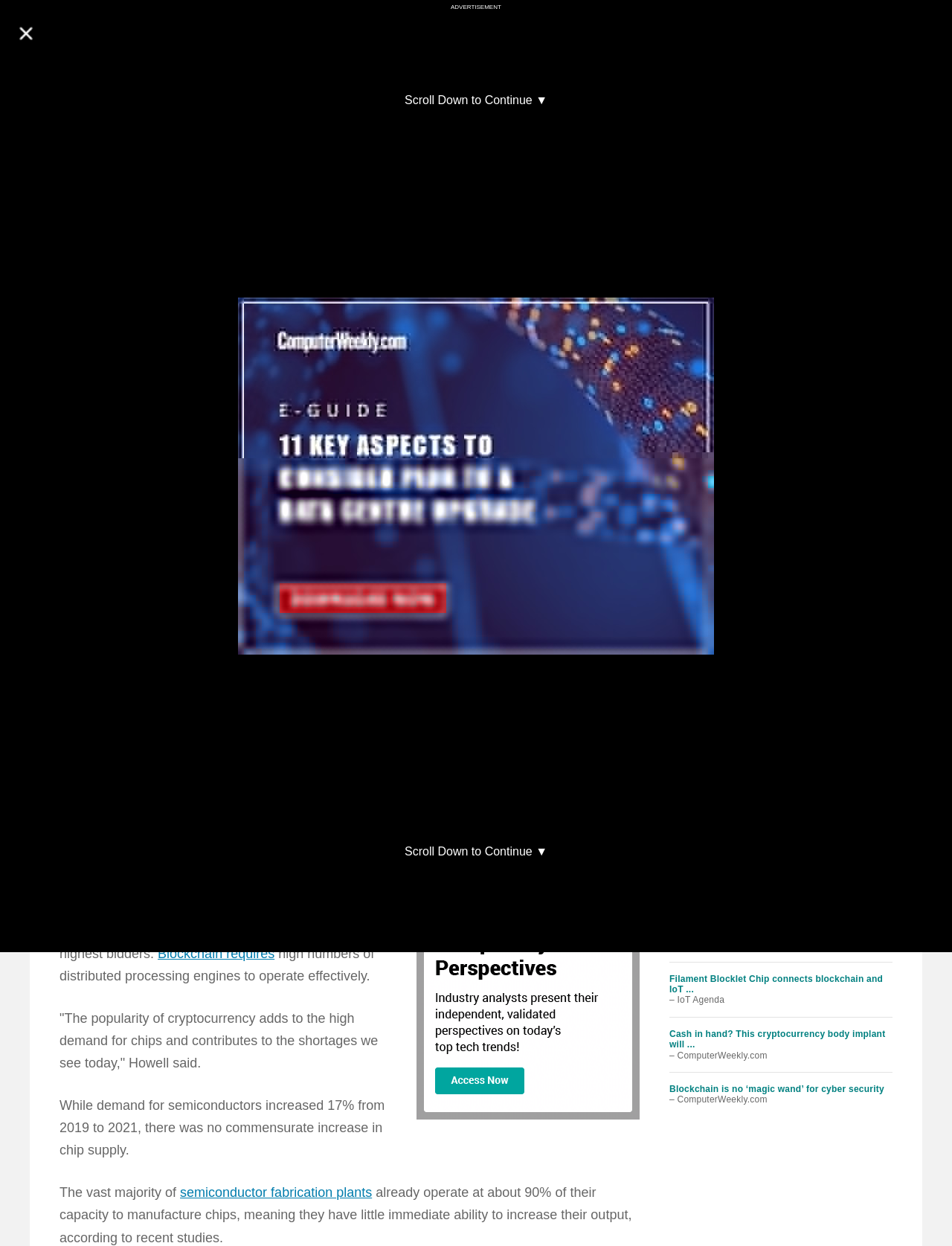Determine the bounding box coordinates of the element that should be clicked to execute the following command: "Click the 'Price & Dimensions' link".

None